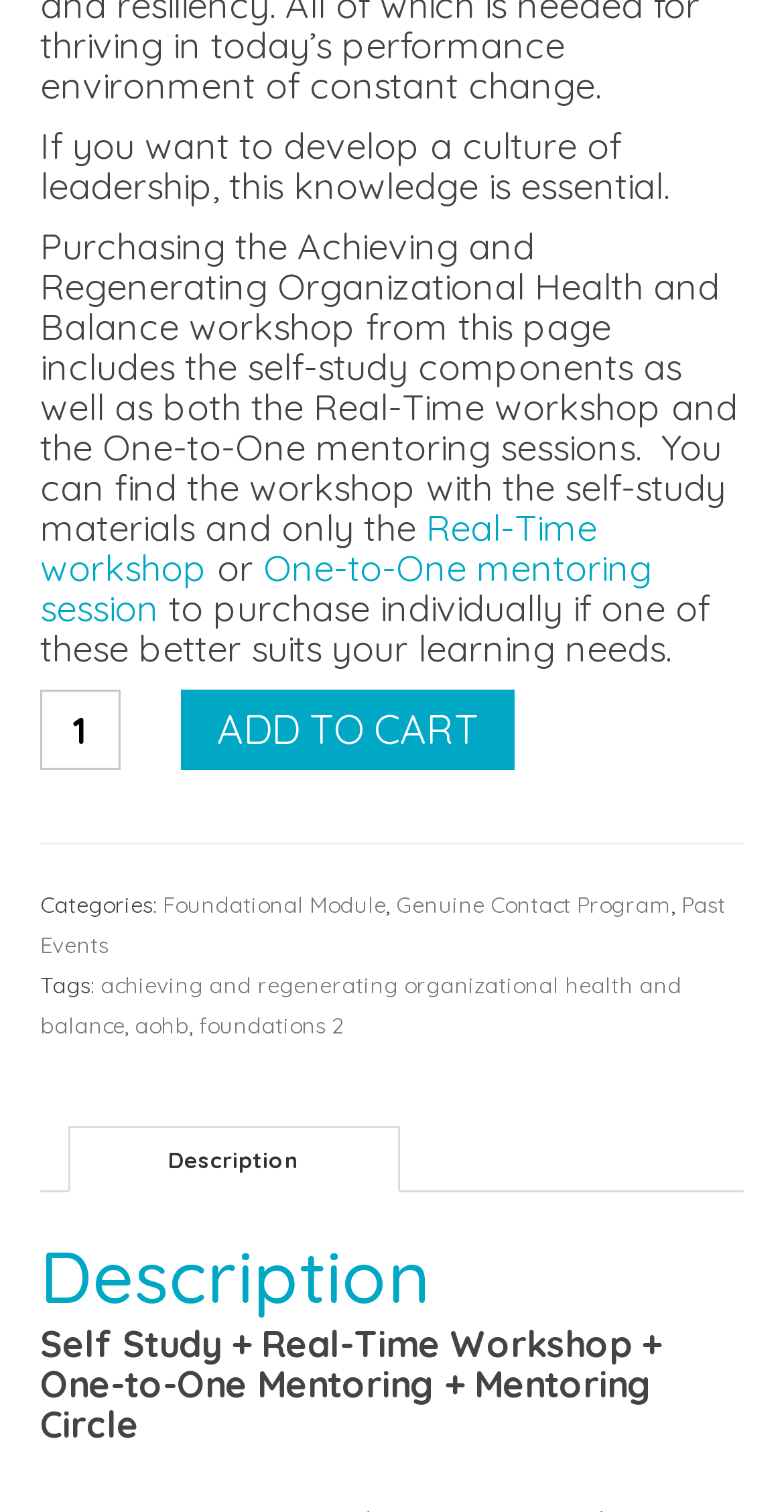Please indicate the bounding box coordinates for the clickable area to complete the following task: "Click the 'Real-Time workshop' link". The coordinates should be specified as four float numbers between 0 and 1, i.e., [left, top, right, bottom].

[0.051, 0.334, 0.762, 0.391]